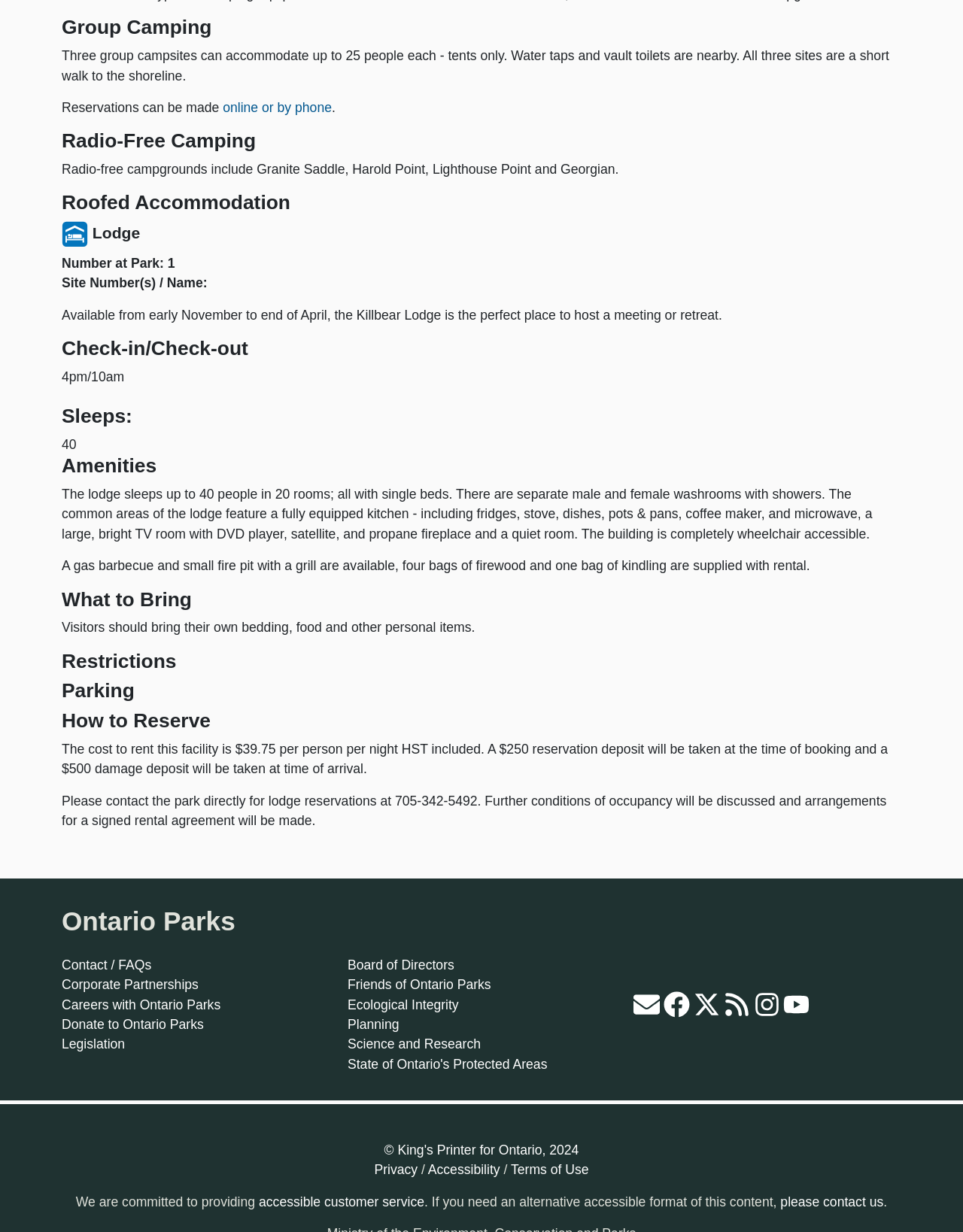Extract the bounding box for the UI element that matches this description: "Contact / FAQs".

[0.064, 0.777, 0.157, 0.789]